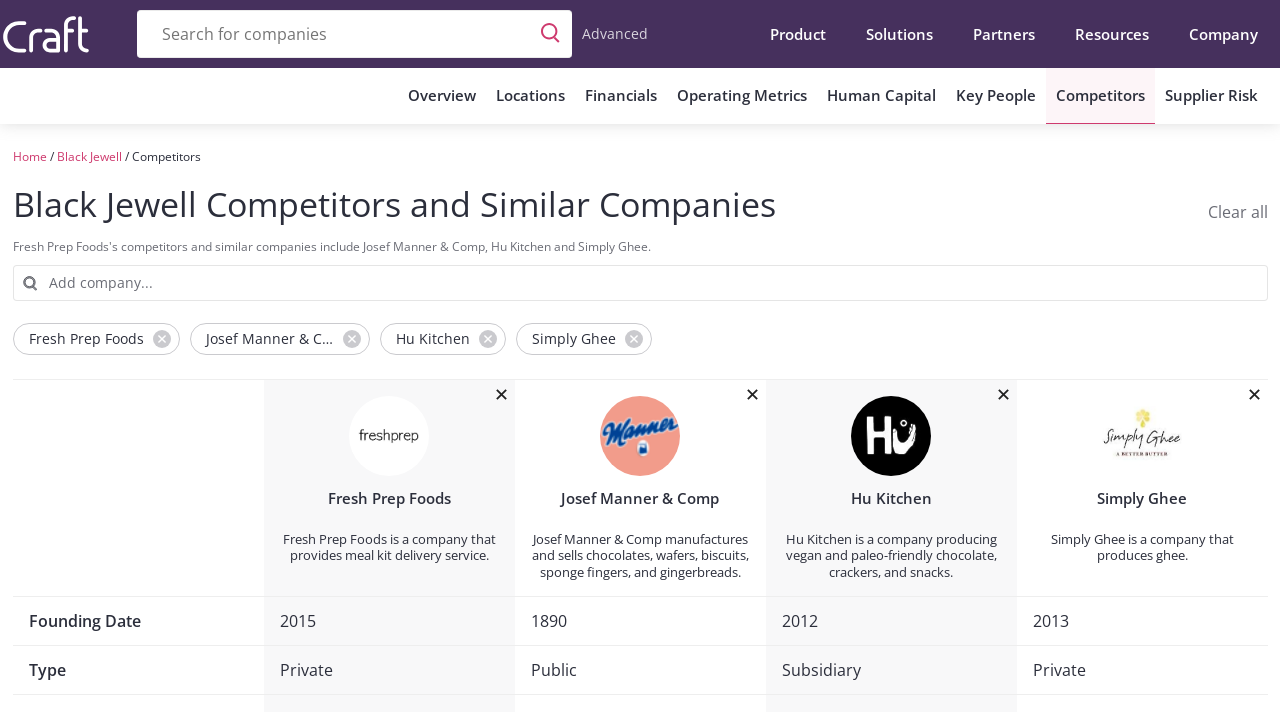Provide the bounding box coordinates for the specified HTML element described in this description: "Black Jewell". The coordinates should be four float numbers ranging from 0 to 1, in the format [left, top, right, bottom].

[0.044, 0.208, 0.095, 0.232]